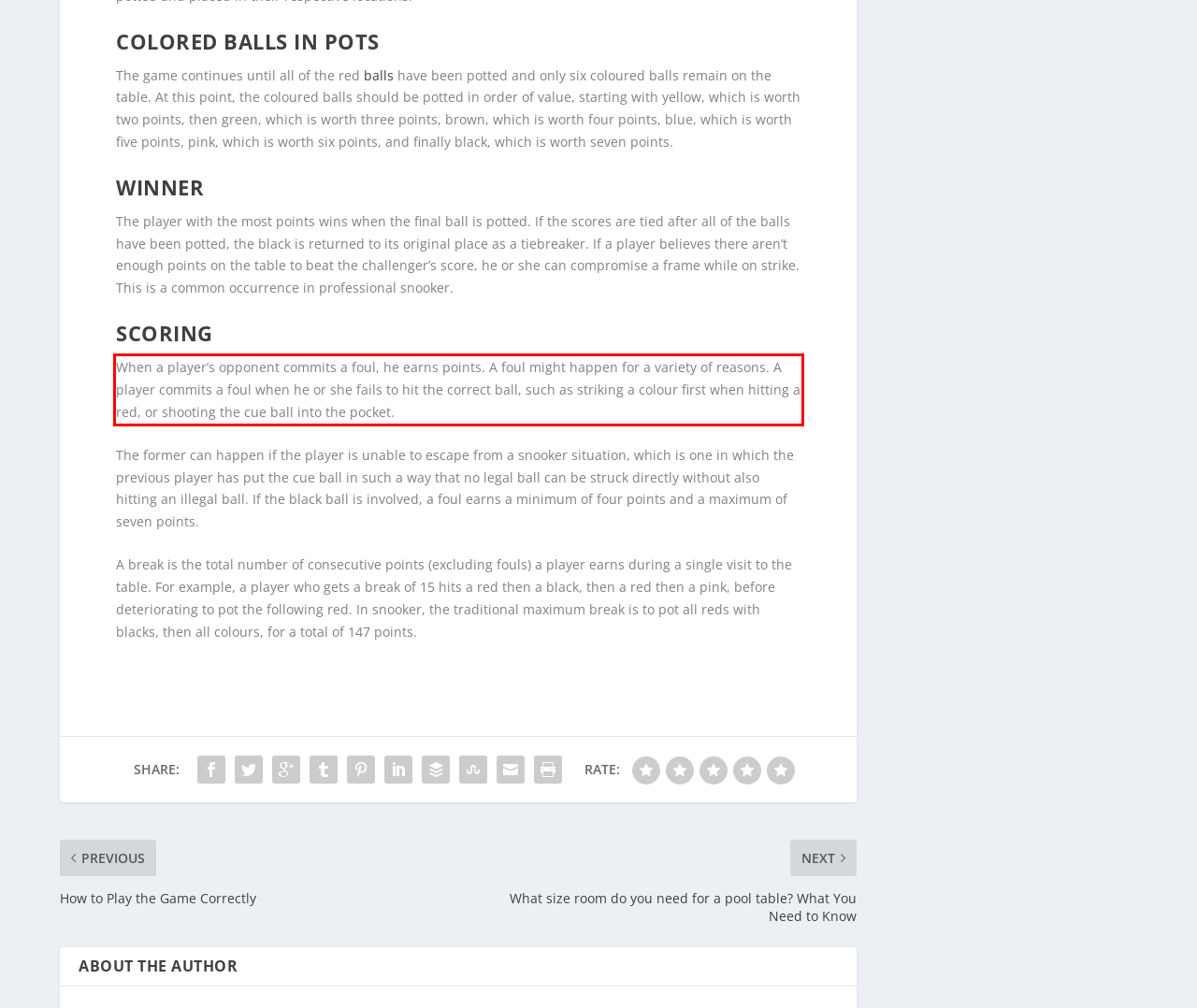Given a webpage screenshot, locate the red bounding box and extract the text content found inside it.

When a player’s opponent commits a foul, he earns points. A foul might happen for a variety of reasons. A player commits a foul when he or she fails to hit the correct ball, such as striking a colour first when hitting a red, or shooting the cue ball into the pocket.